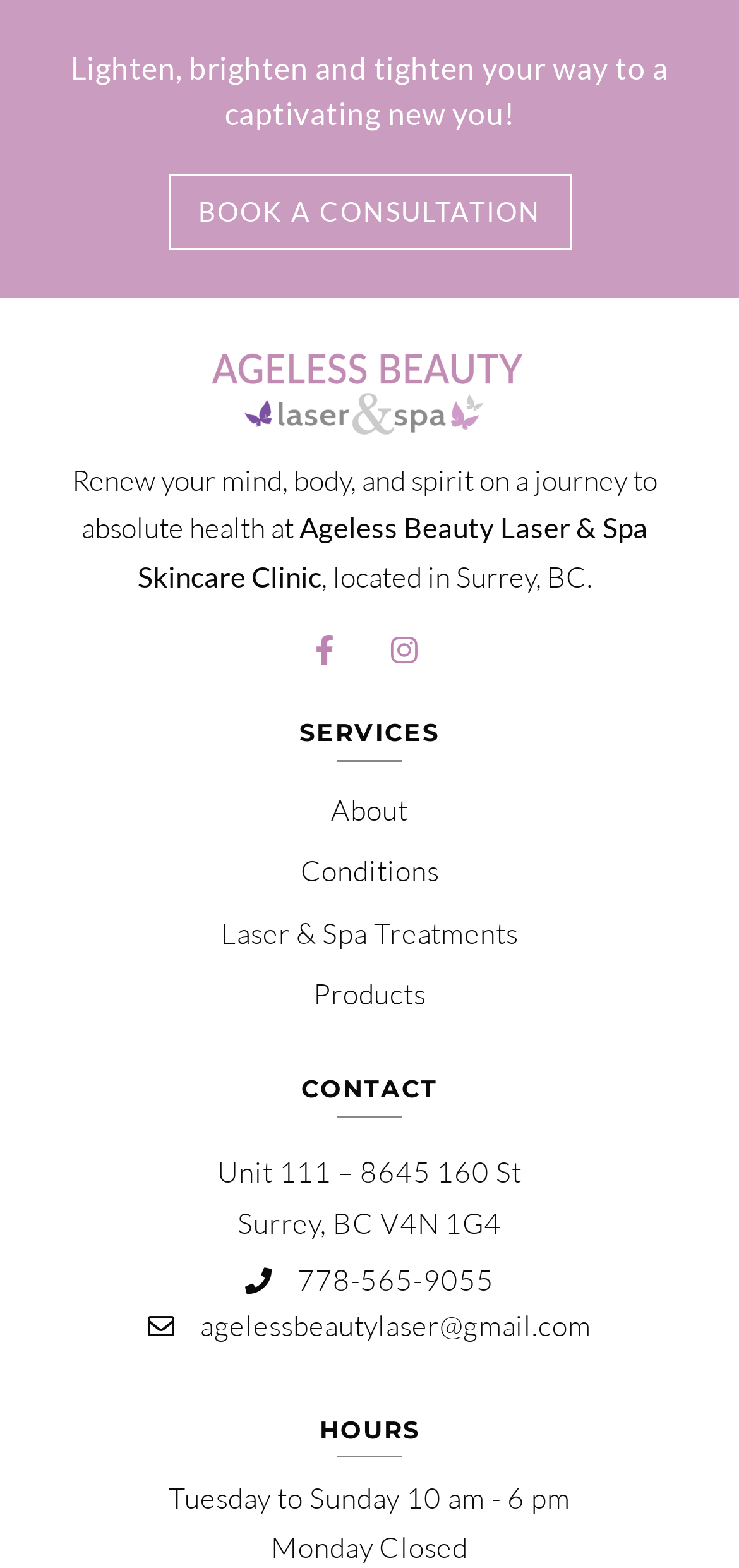Determine the coordinates of the bounding box that should be clicked to complete the instruction: "Call the clinic". The coordinates should be represented by four float numbers between 0 and 1: [left, top, right, bottom].

[0.064, 0.802, 0.936, 0.831]